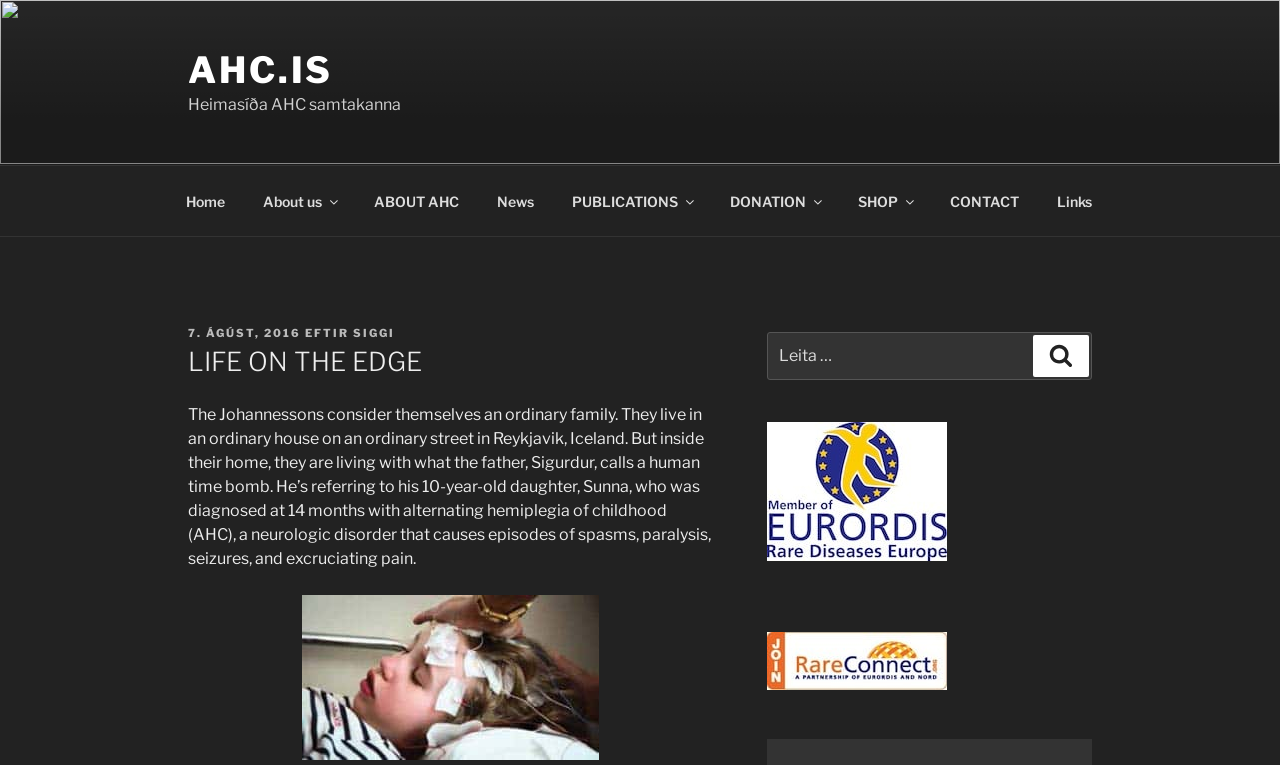What is the purpose of the search box?
Using the image, respond with a single word or phrase.

To search